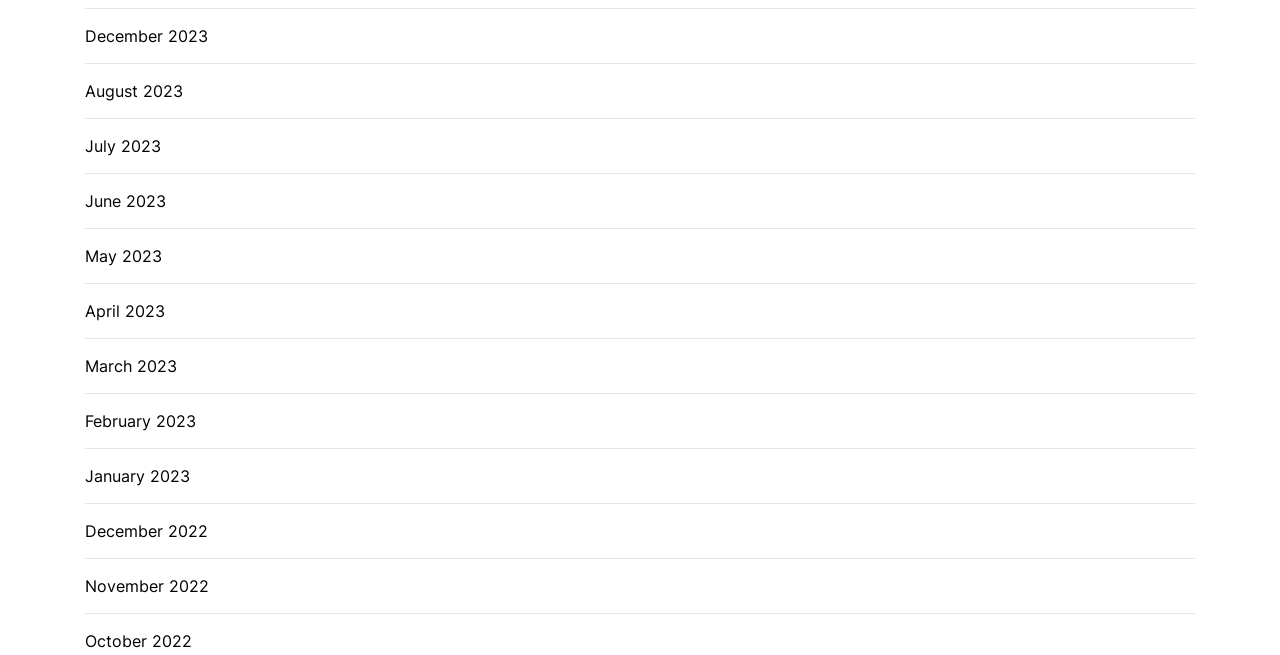Find the bounding box coordinates of the area to click in order to follow the instruction: "view August 2023".

[0.066, 0.121, 0.143, 0.158]